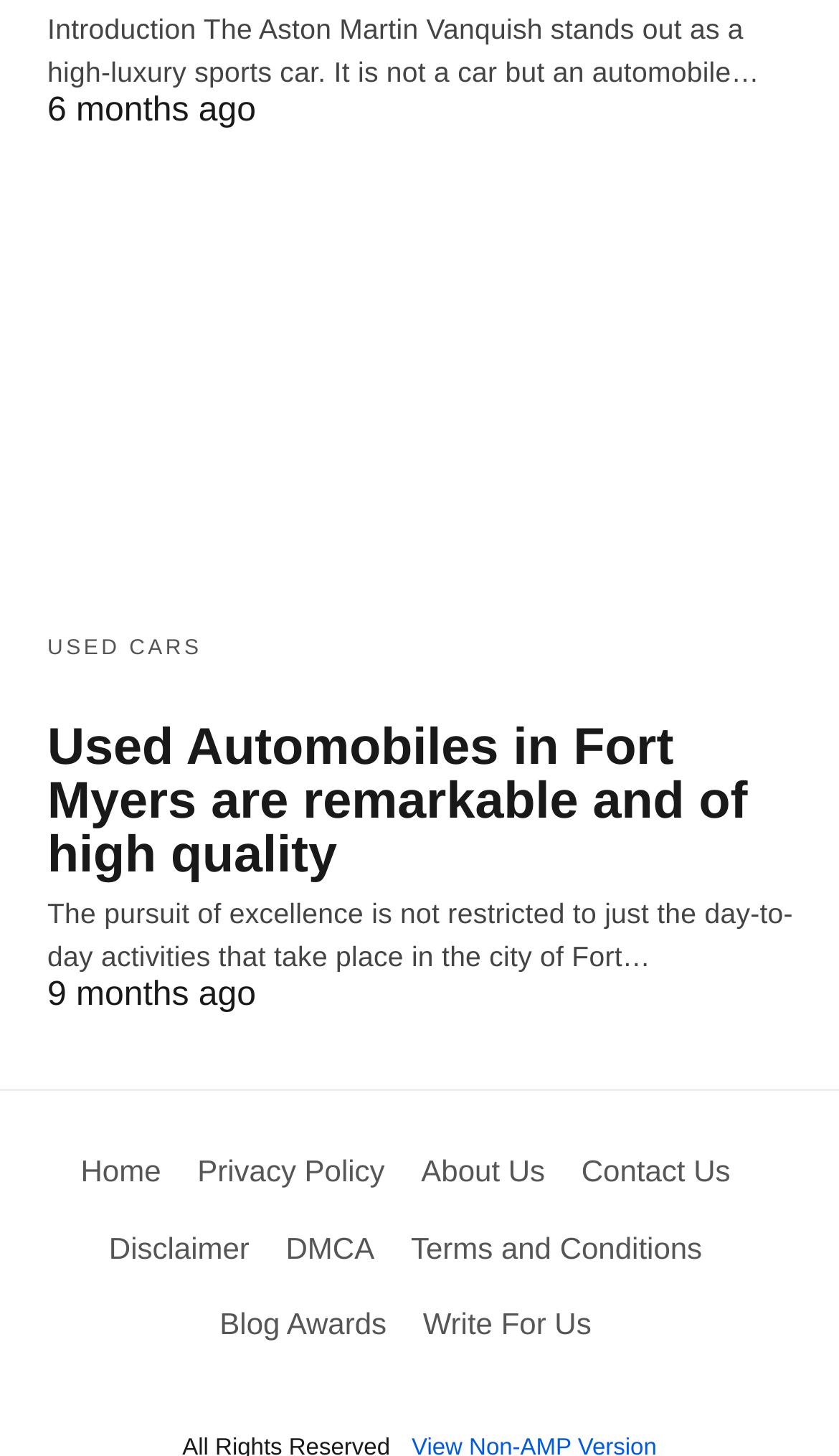Identify the bounding box coordinates of the element to click to follow this instruction: 'Explore used cars'. Ensure the coordinates are four float values between 0 and 1, provided as [left, top, right, bottom].

[0.056, 0.438, 0.241, 0.454]